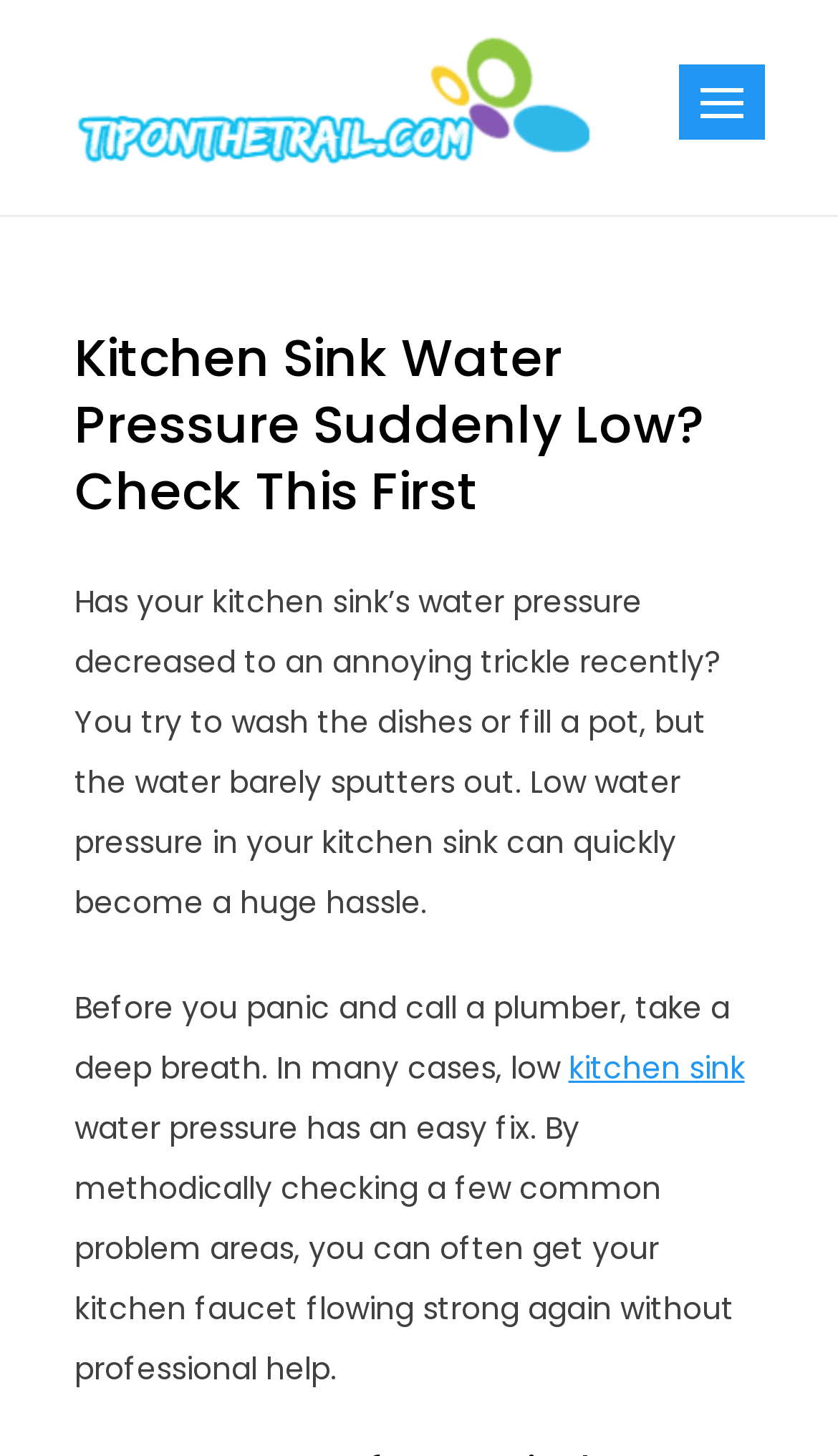What is the purpose of the webpage?
Examine the image and provide an in-depth answer to the question.

The purpose of the webpage is to provide a solution to the problem of low water pressure in kitchen sinks, by guiding readers through a step-by-step process to identify and fix the issue.